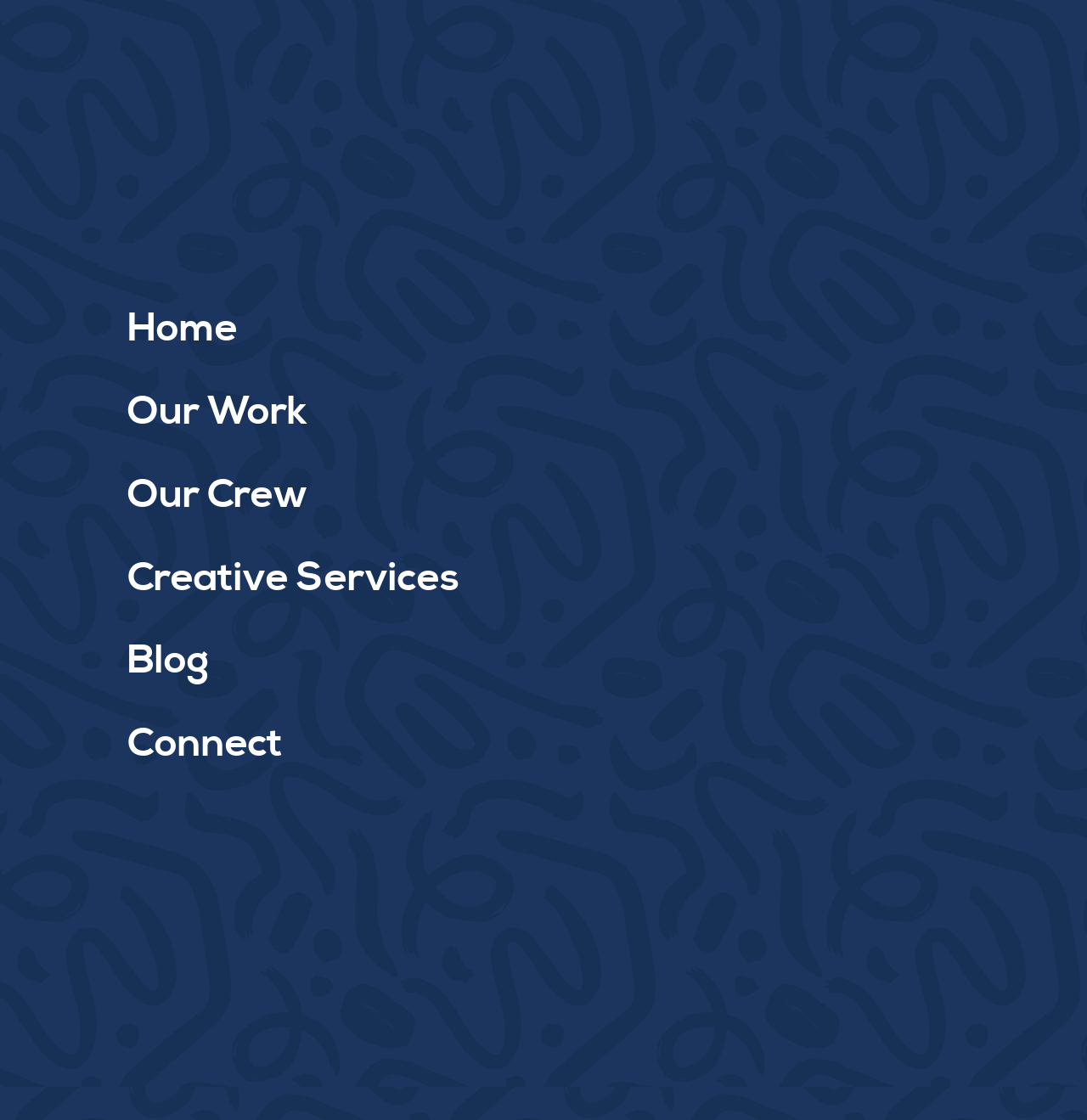Give a one-word or one-phrase response to the question: 
What is the main topic of the webpage?

Screen printing